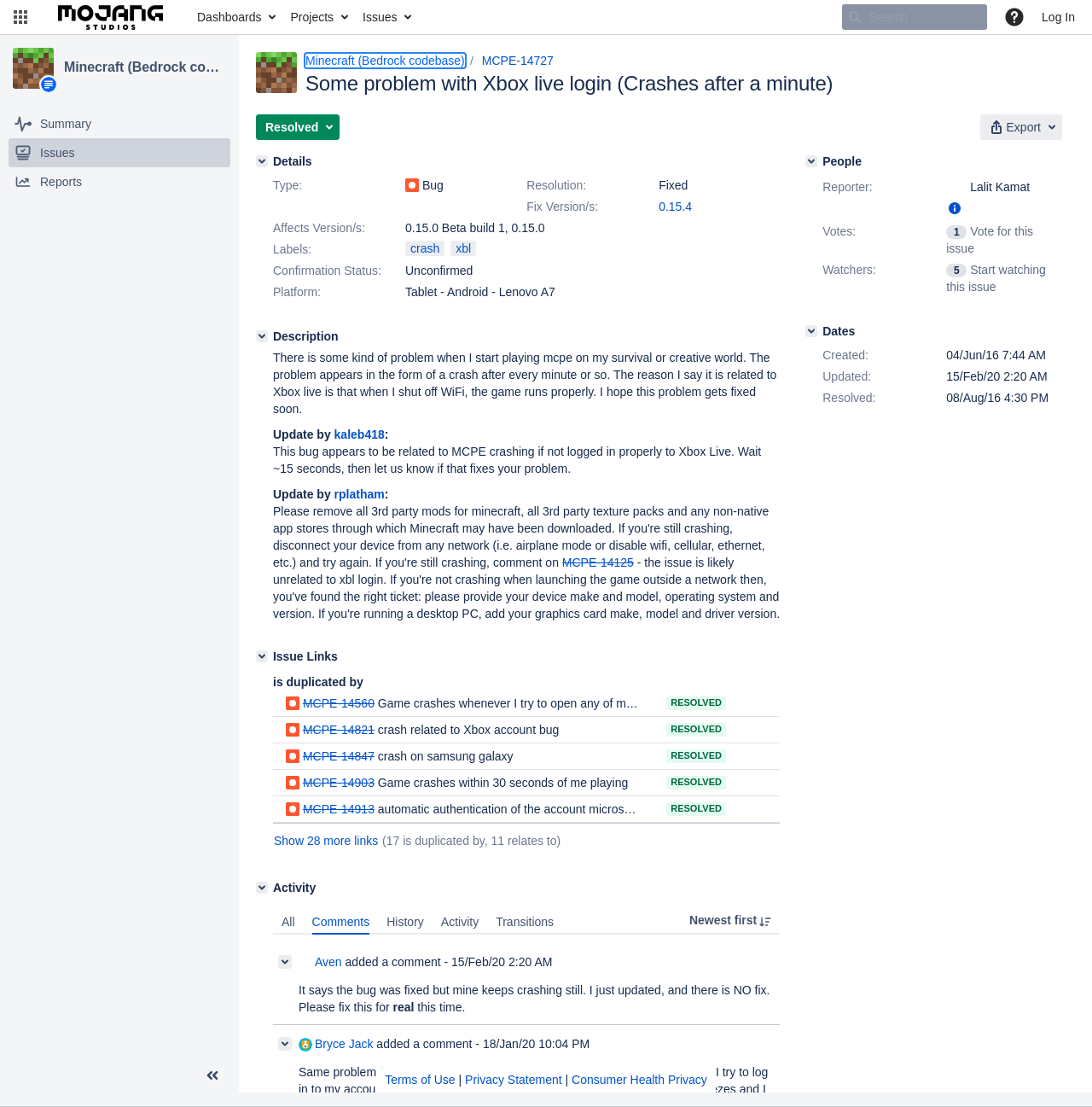Highlight the bounding box of the UI element that corresponds to this description: "15/Feb/20 2:20 AM".

[0.413, 0.863, 0.506, 0.875]